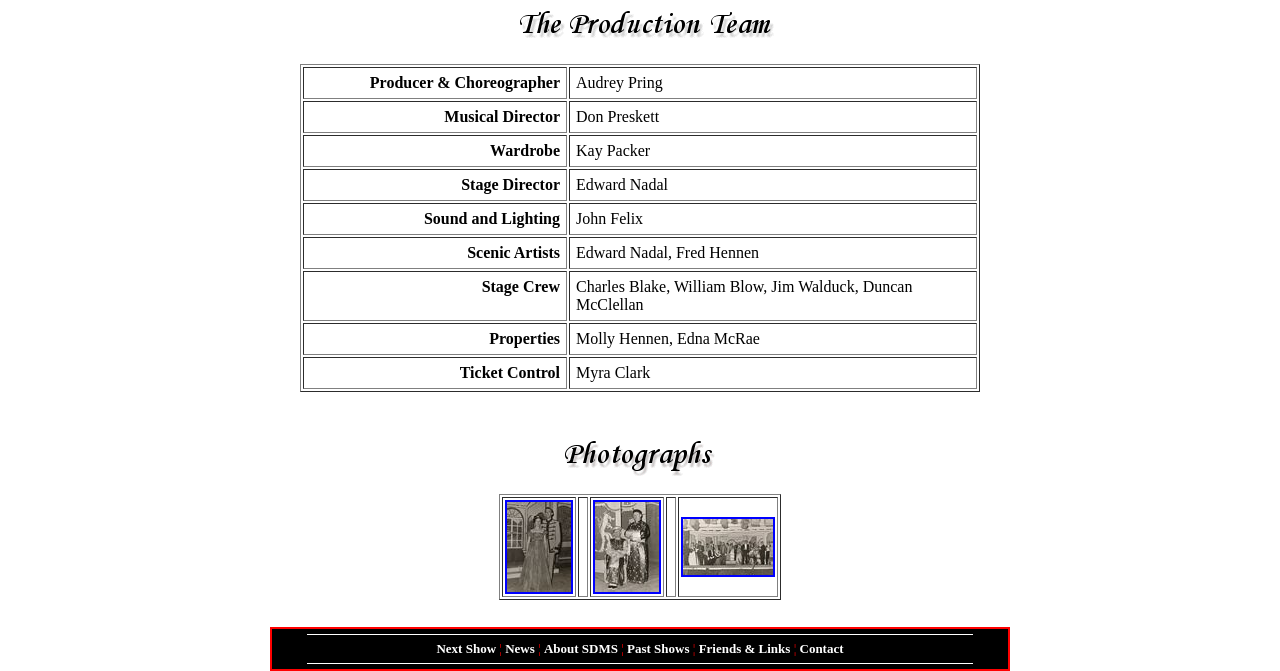What is the title of the table in the middle of the page?
Provide a detailed answer to the question using information from the image.

The table in the middle of the page does not have a title or header, it simply lists various roles and the people associated with them.